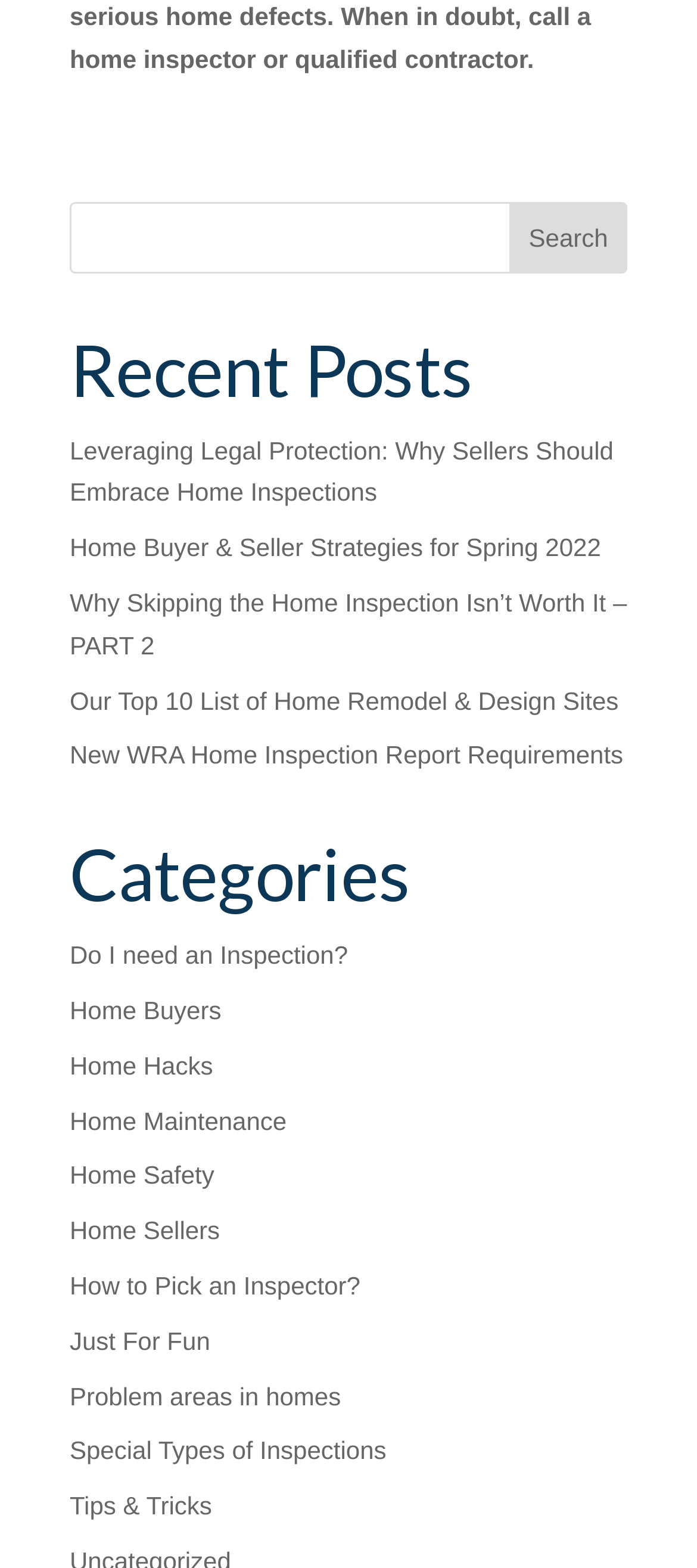How many categories are listed?
From the details in the image, provide a complete and detailed answer to the question.

The categories are listed under the 'Categories' heading, and there are 9 links listed, including 'Do I need an Inspection?', 'Home Buyers', 'Home Hacks', and so on.